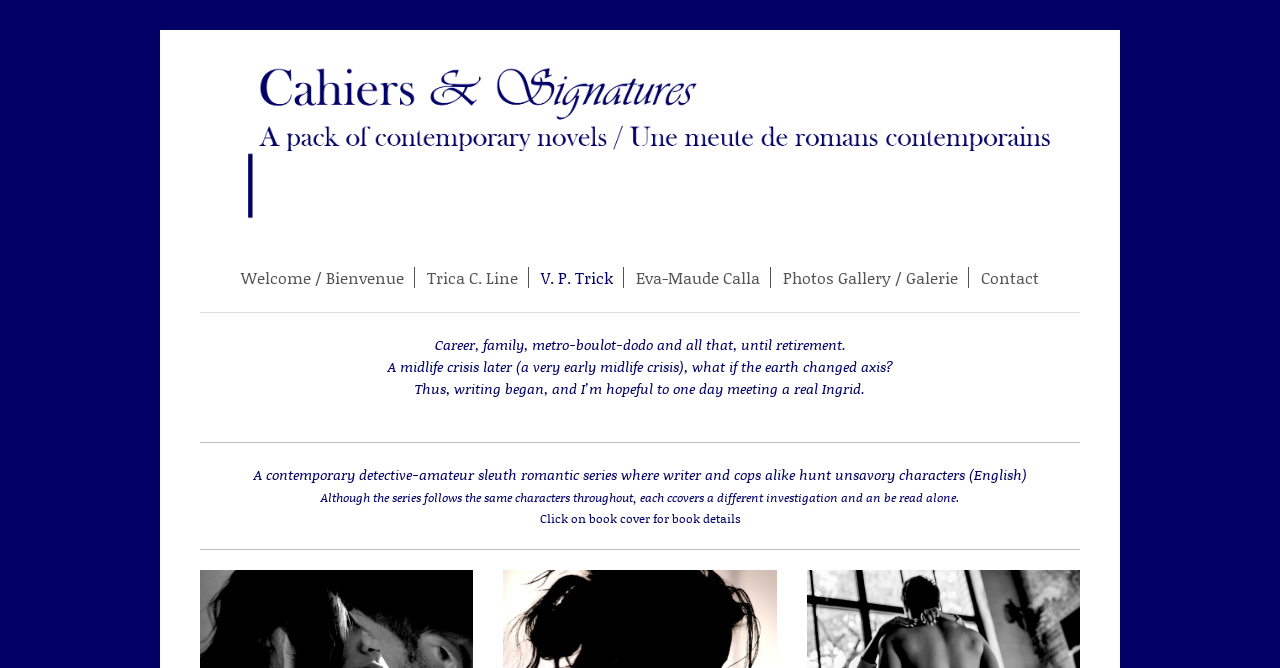Utilize the details in the image to give a detailed response to the question: How many paragraphs of text are there on this page?

I counted the number of StaticText elements that contain paragraphs of text, which are four in total.